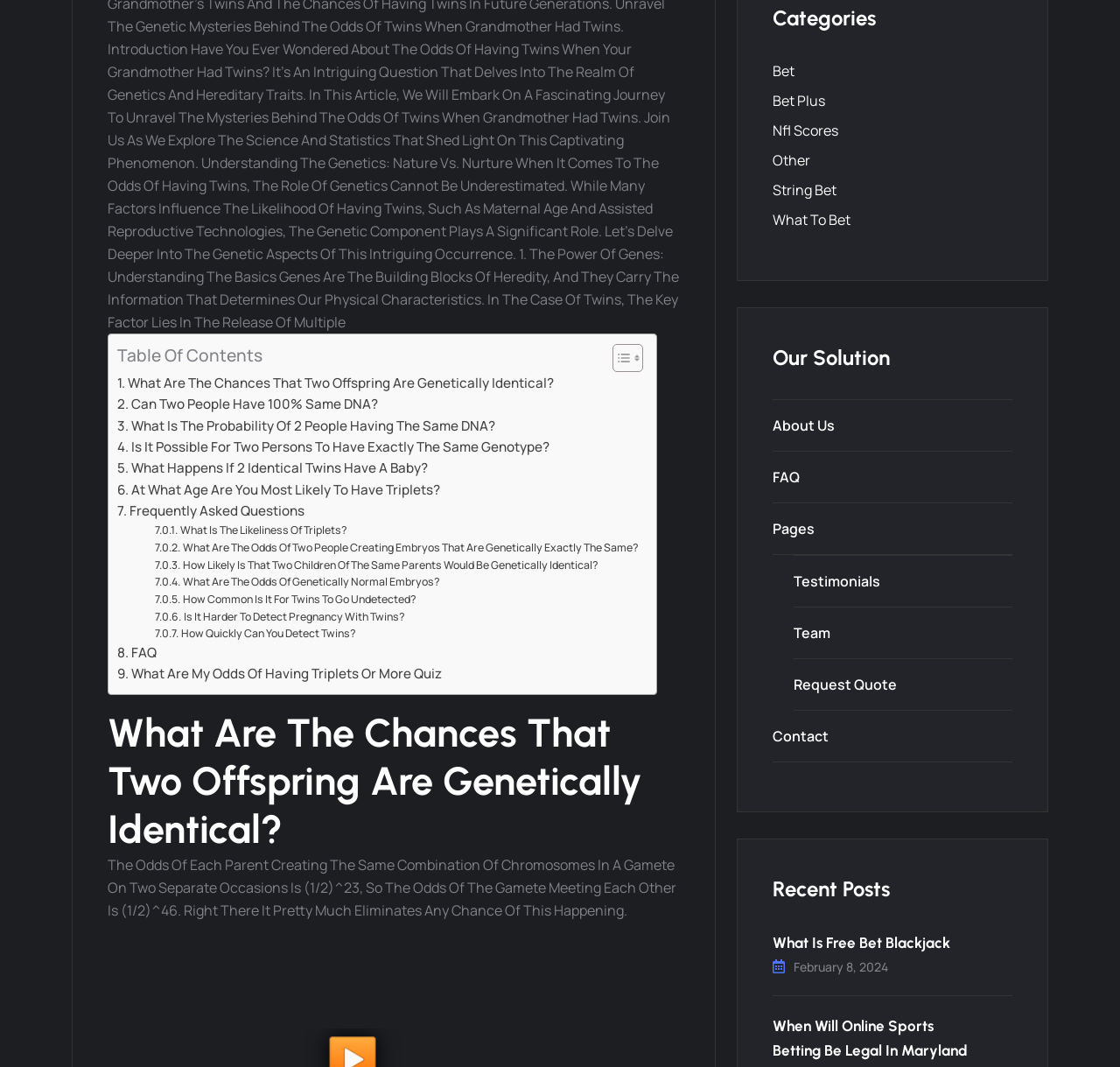Provide the bounding box coordinates for the UI element described in this sentence: "What is free bet blackjack". The coordinates should be four float values between 0 and 1, i.e., [left, top, right, bottom].

[0.69, 0.875, 0.848, 0.892]